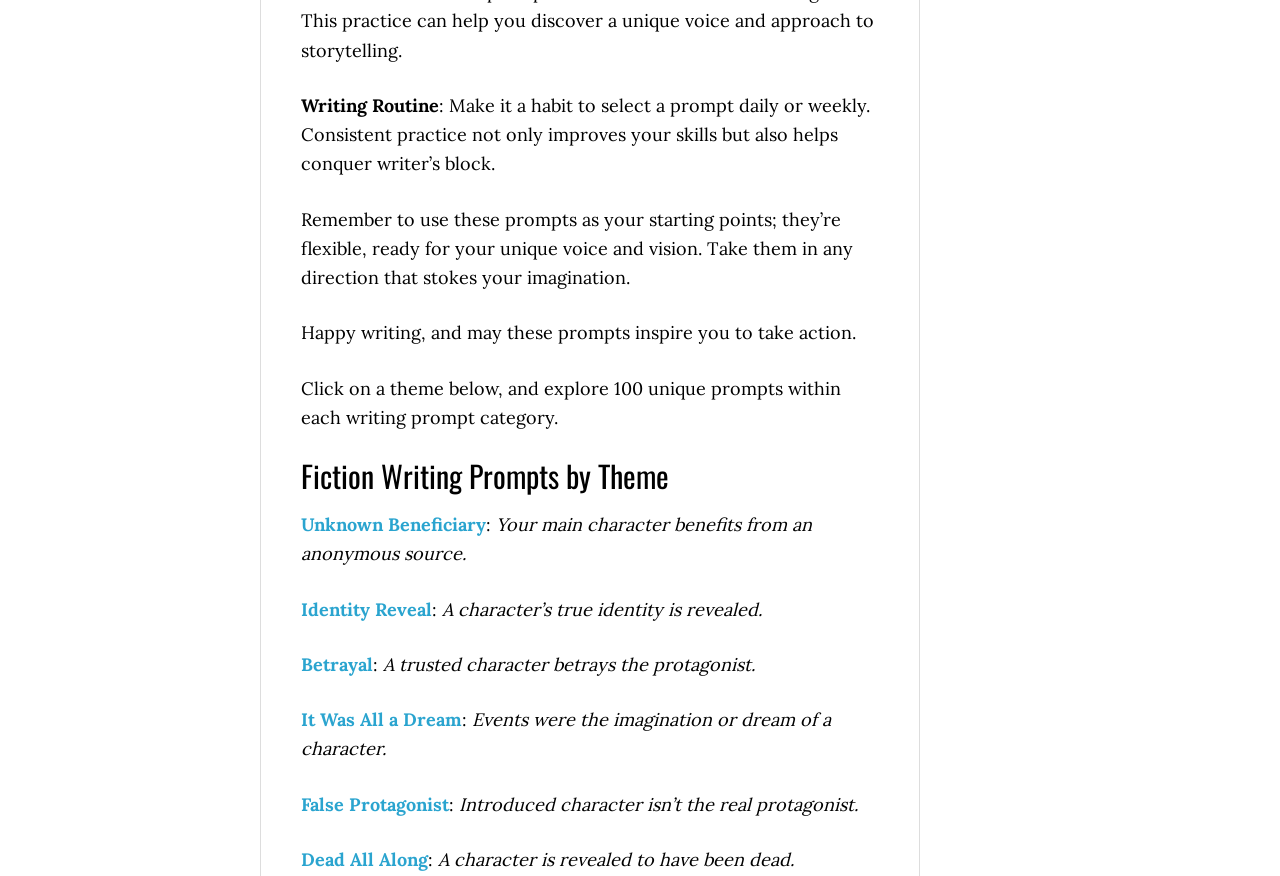Given the description: "Hidden Illness", determine the bounding box coordinates of the UI element. The coordinates should be formatted as four float numbers between 0 and 1, [left, top, right, bottom].

[0.235, 0.301, 0.334, 0.327]